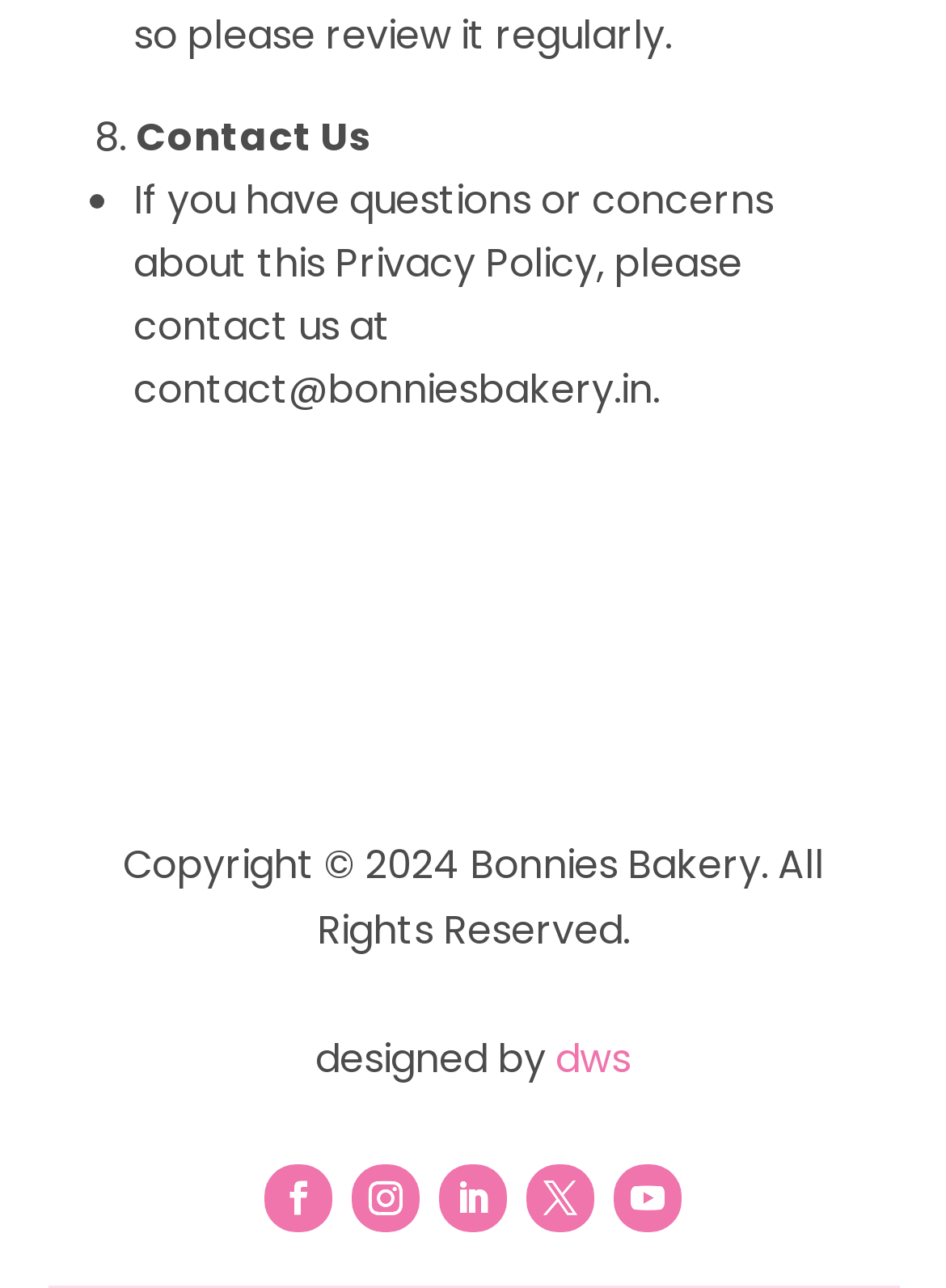Please answer the following query using a single word or phrase: 
What is the copyright year?

2024